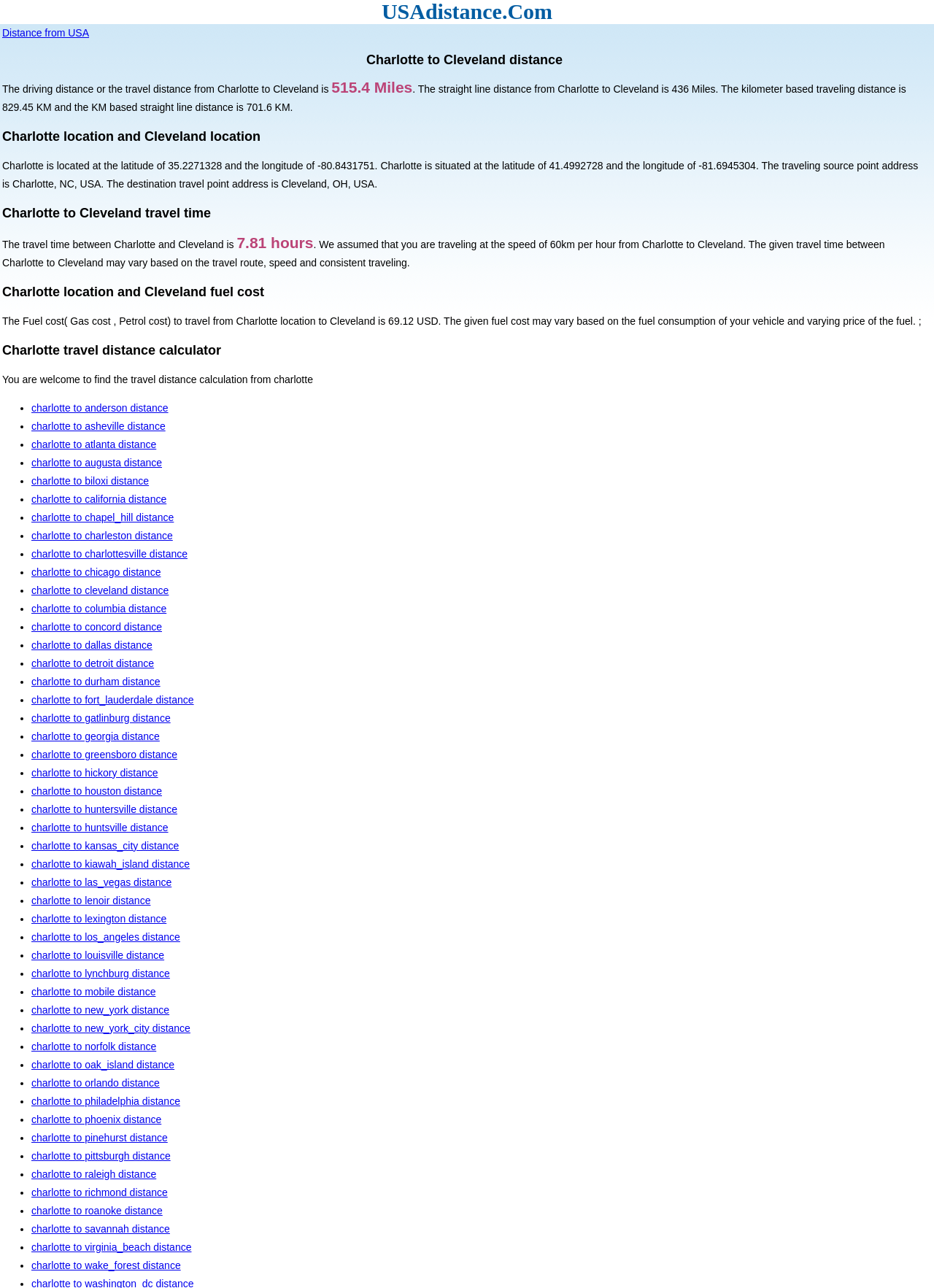What is the driving distance from Charlotte to Cleveland?
Answer the question with as much detail as possible.

The answer can be found in the second paragraph of the webpage, where it states 'The driving distance or the travel distance from Charlotte to Cleveland is 515.4 Miles.'